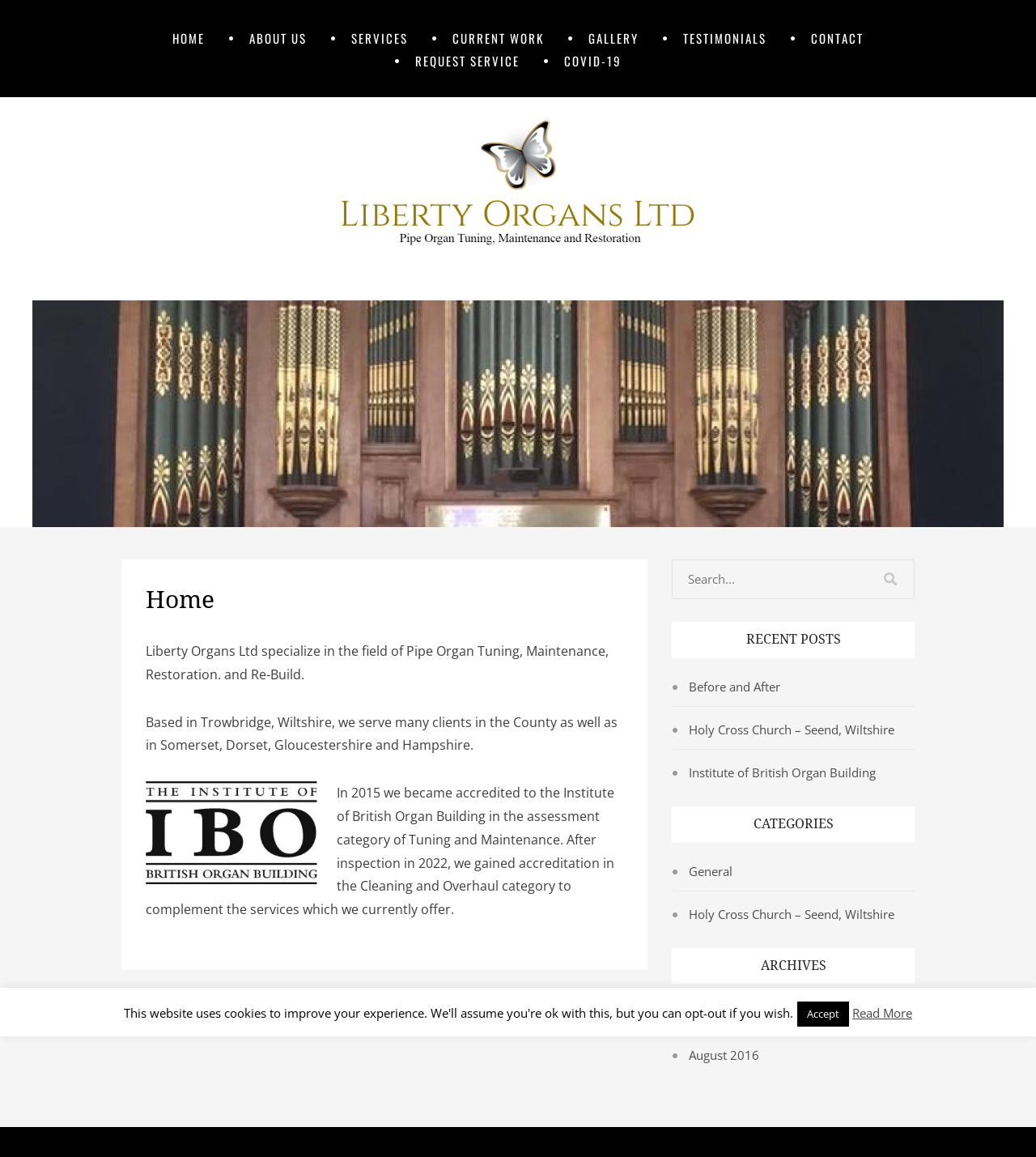Using the details in the image, give a detailed response to the question below:
What is the purpose of the search box?

I found the purpose of the search box by looking at the search box element and the button 'Search' next to it. This suggests that the search box is used to search the website.